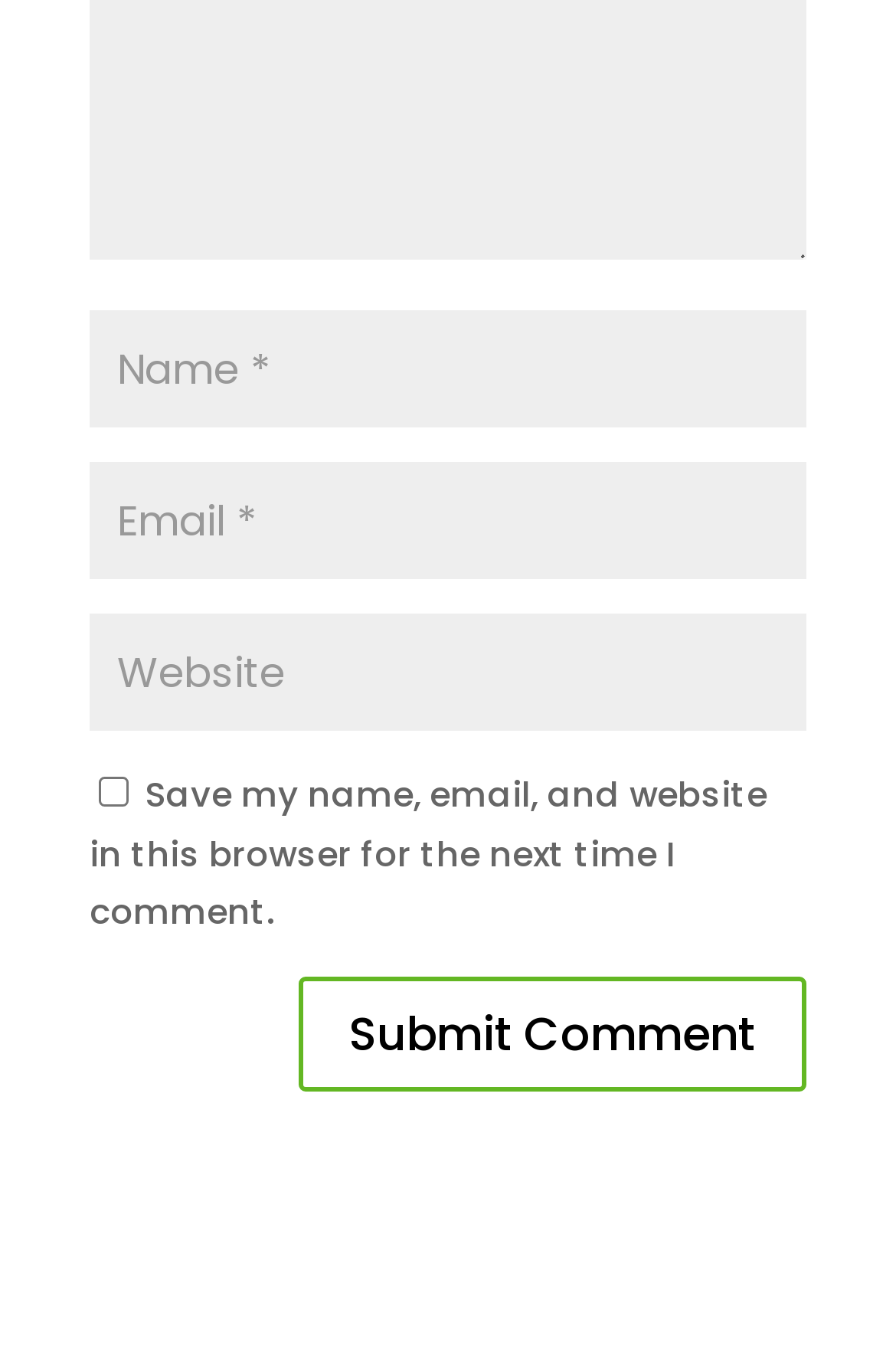Answer in one word or a short phrase: 
What is the purpose of the checkbox?

Save comment info